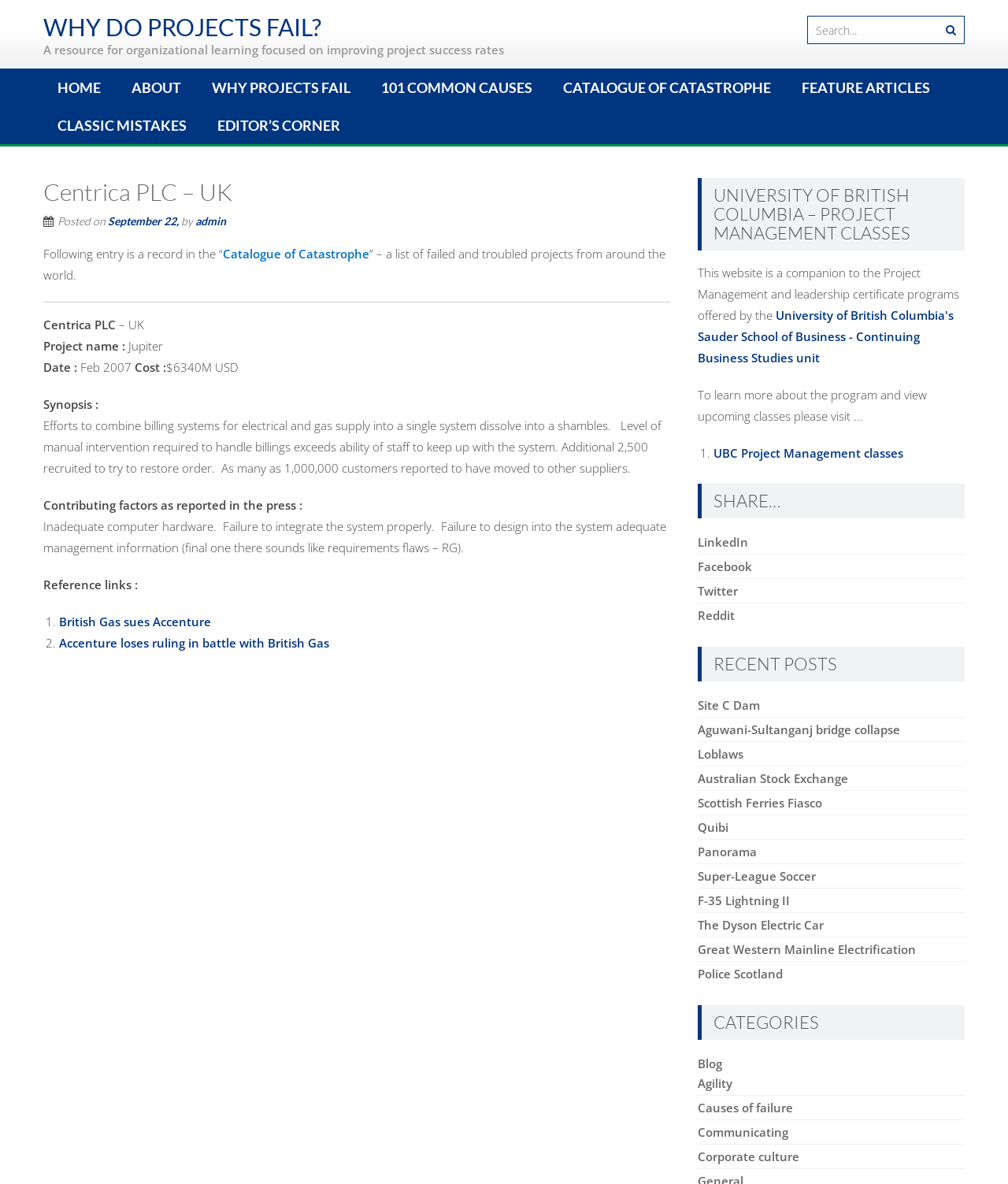How many reference links are provided for the project?
Using the information from the image, answer the question thoroughly.

I found the answer by looking at the article section of the webpage, where it says 'Reference links :' followed by a list of links, and I counted only one link.